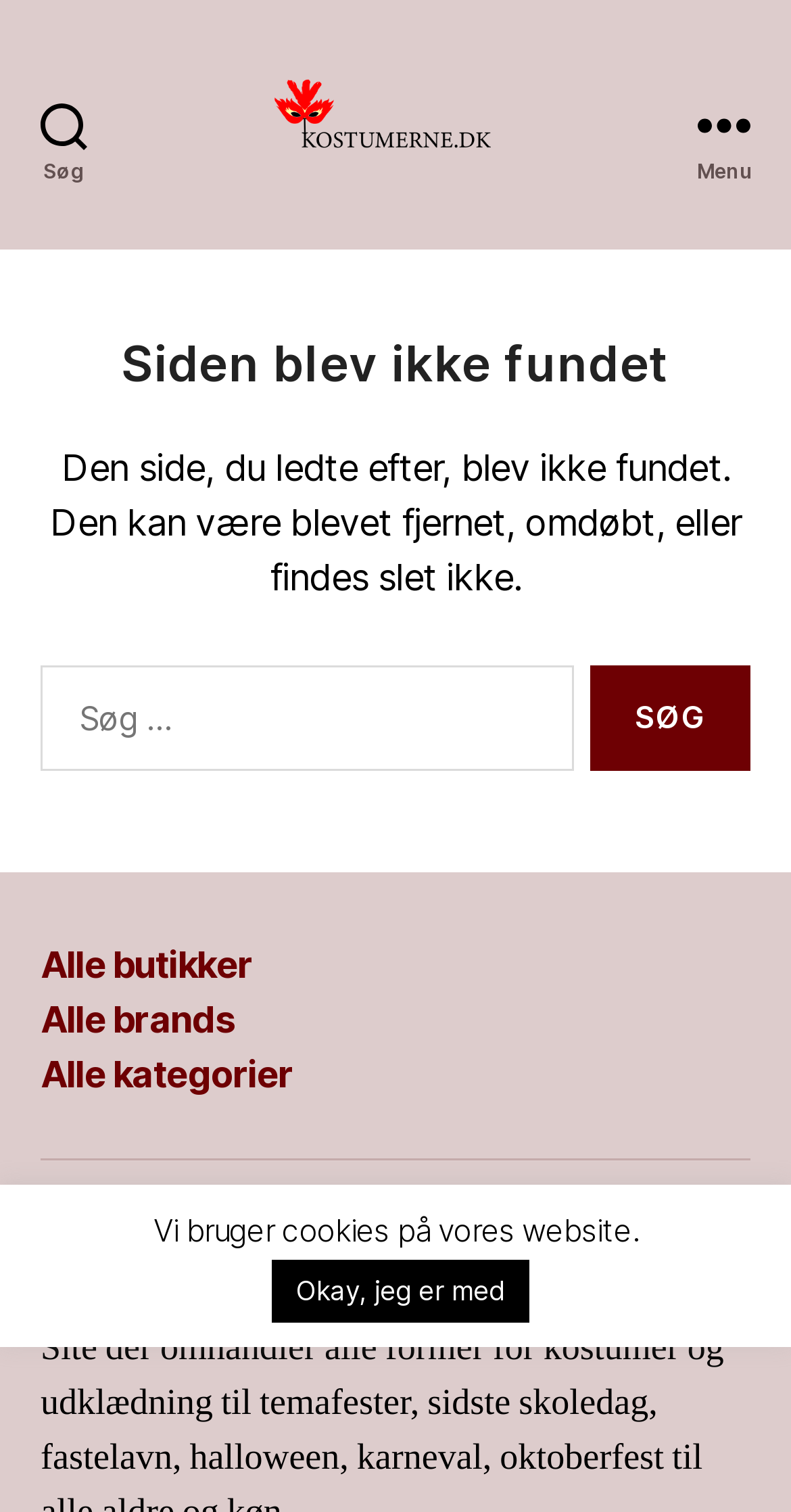Please provide a detailed answer to the question below based on the screenshot: 
How many links are there in the navigation section?

The navigation section is located at the bottom of the webpage and contains three links: 'Alle butikker', 'Alle brands', and 'Alle kategorier'.